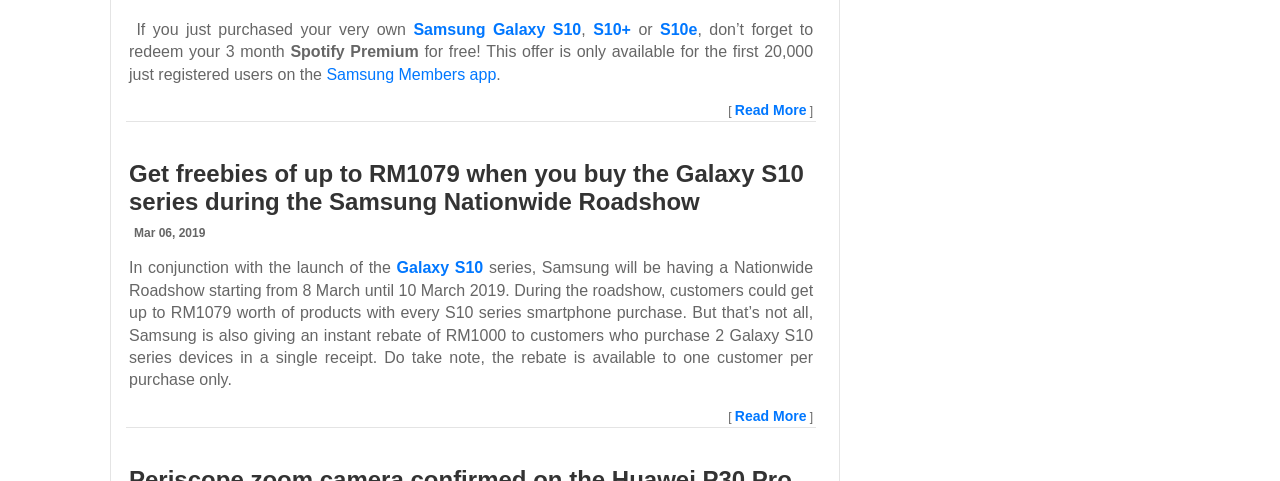Give a one-word or short phrase answer to this question: 
What is the series of Samsung Galaxy phones mentioned?

S10, S10+, S10e